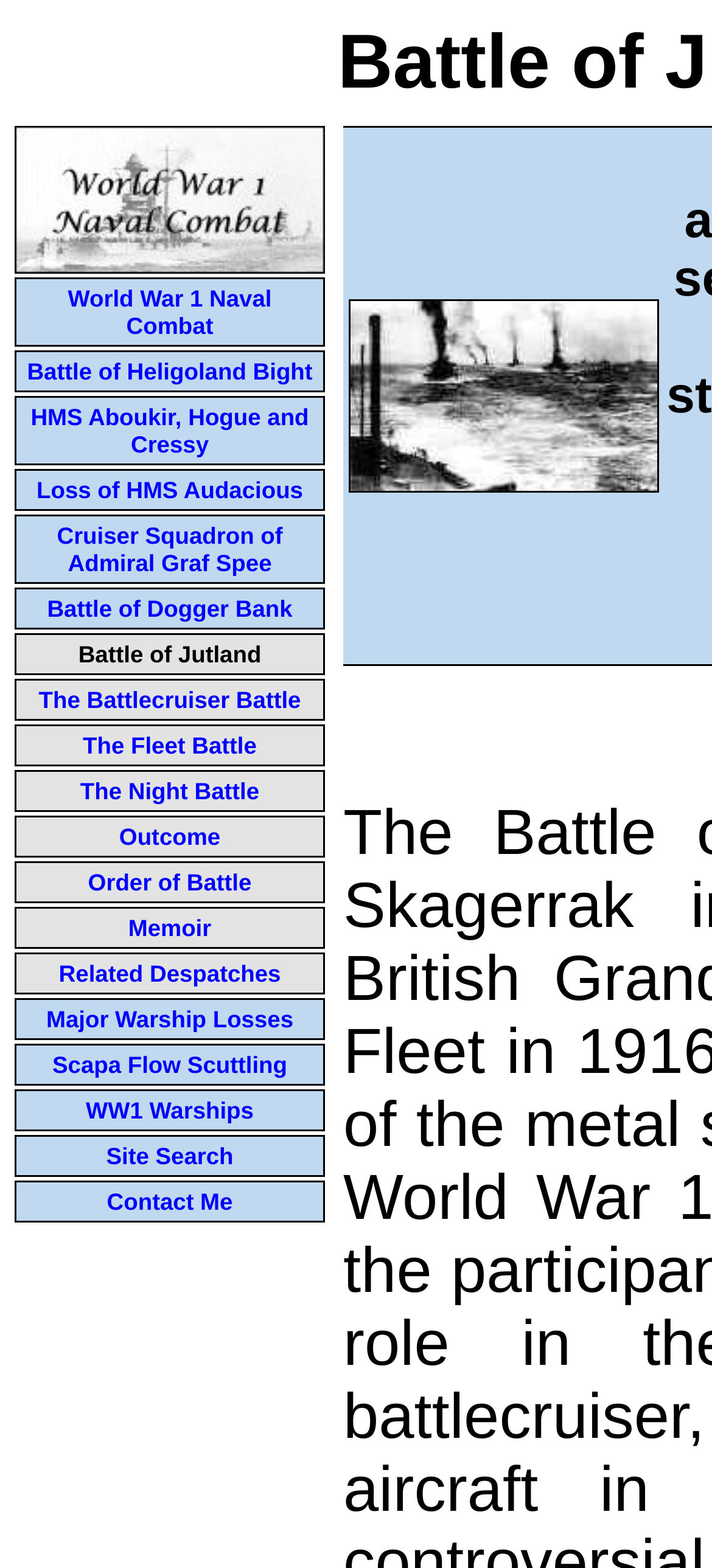Using the provided element description: "Scapa Flow Scuttling", determine the bounding box coordinates of the corresponding UI element in the screenshot.

[0.073, 0.635, 0.403, 0.652]